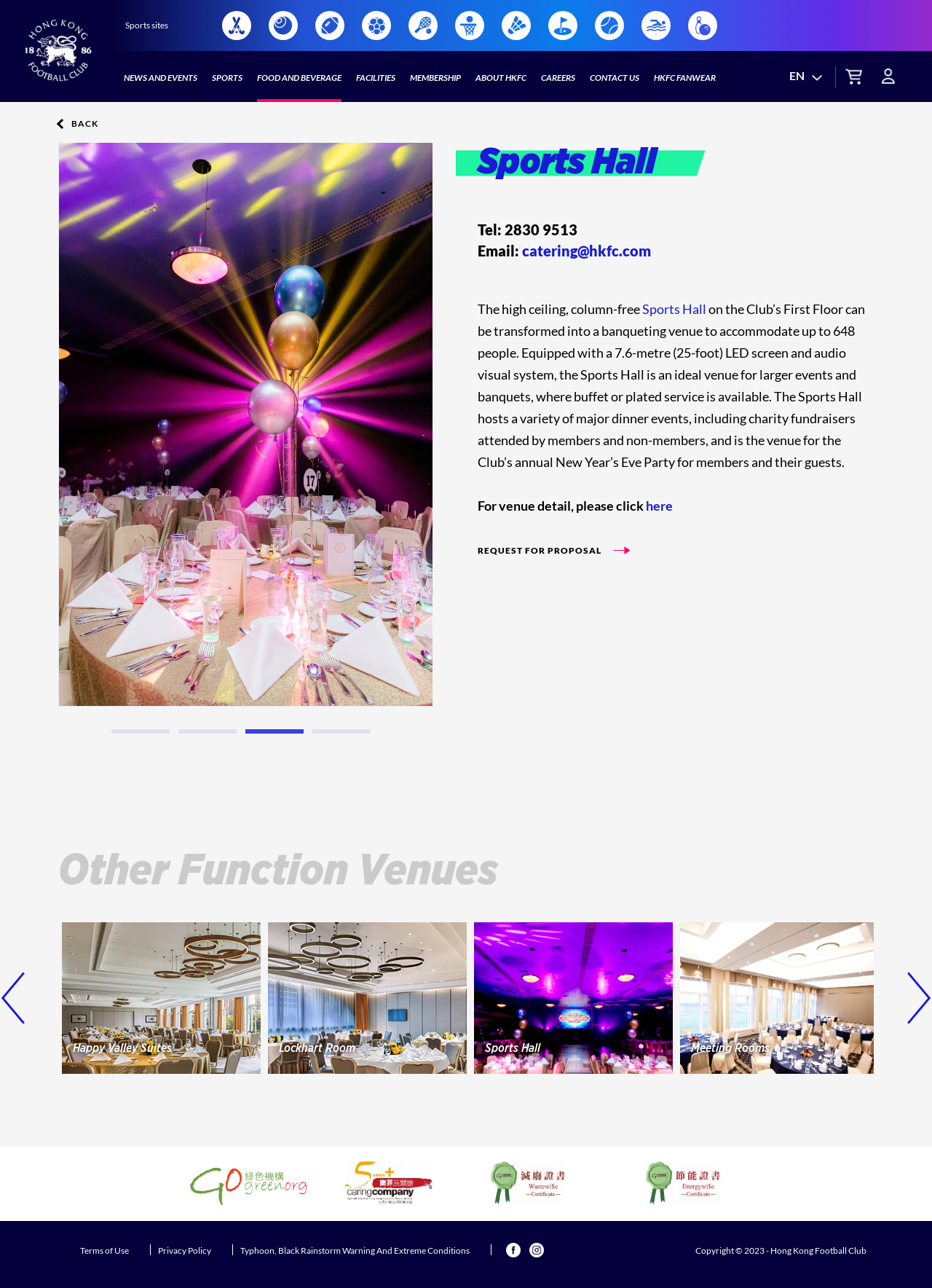Highlight the bounding box coordinates of the element you need to click to perform the following instruction: "Click the NEWS AND EVENTS link."

[0.133, 0.056, 0.212, 0.064]